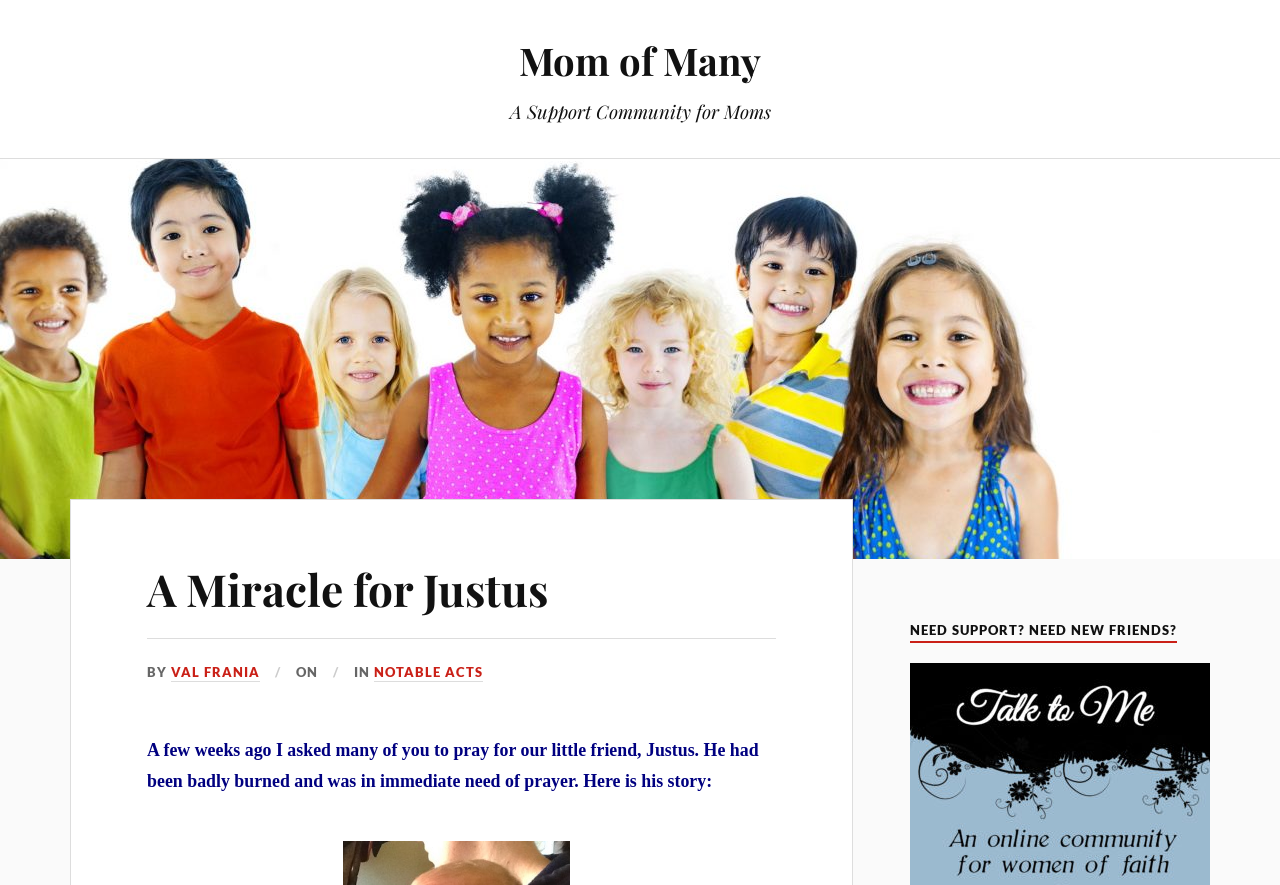Locate the bounding box of the UI element described in the following text: "Mom of Many".

[0.405, 0.04, 0.595, 0.097]